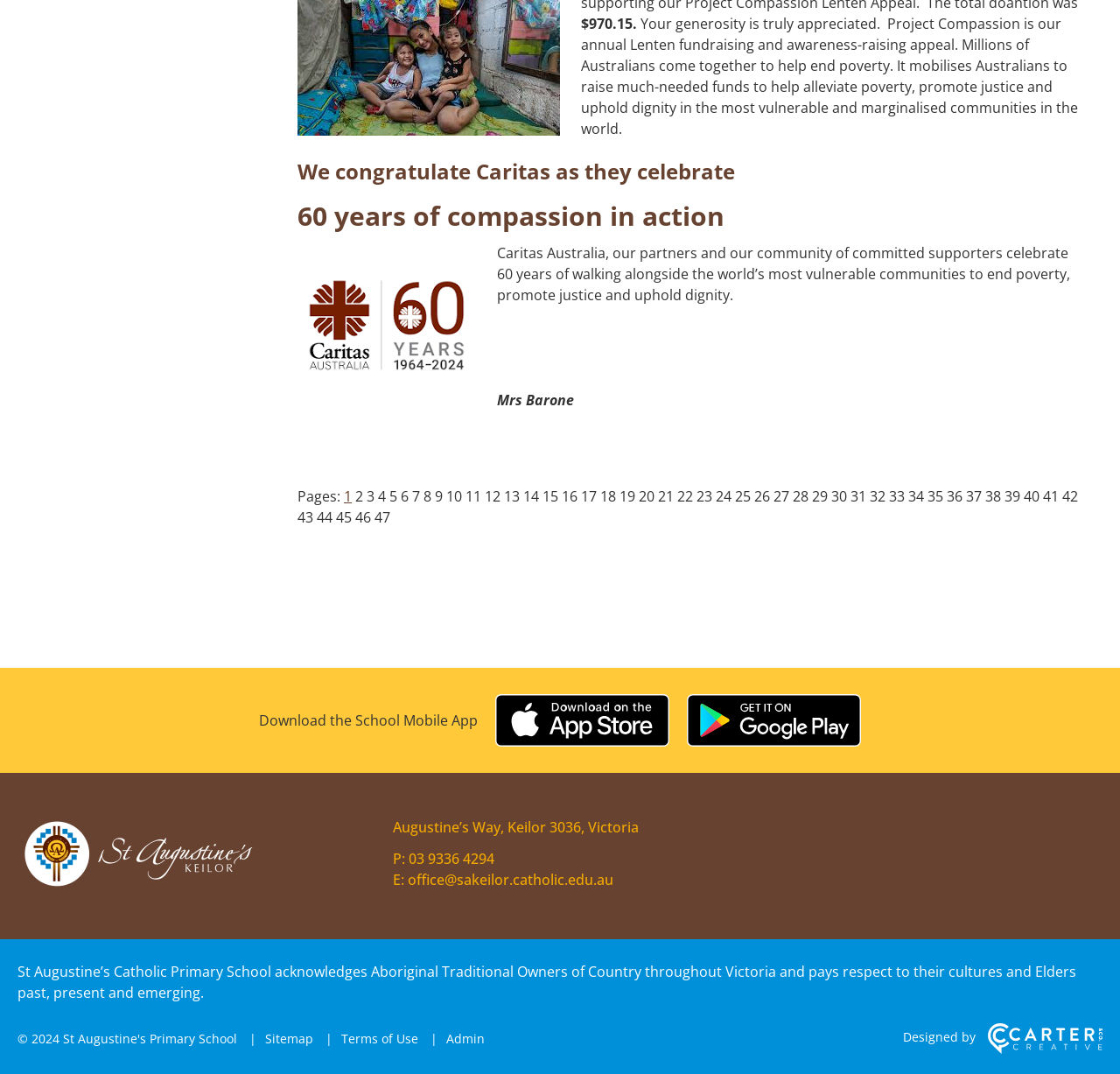What is the phone number of the school? Based on the screenshot, please respond with a single word or phrase.

03 9336 4294